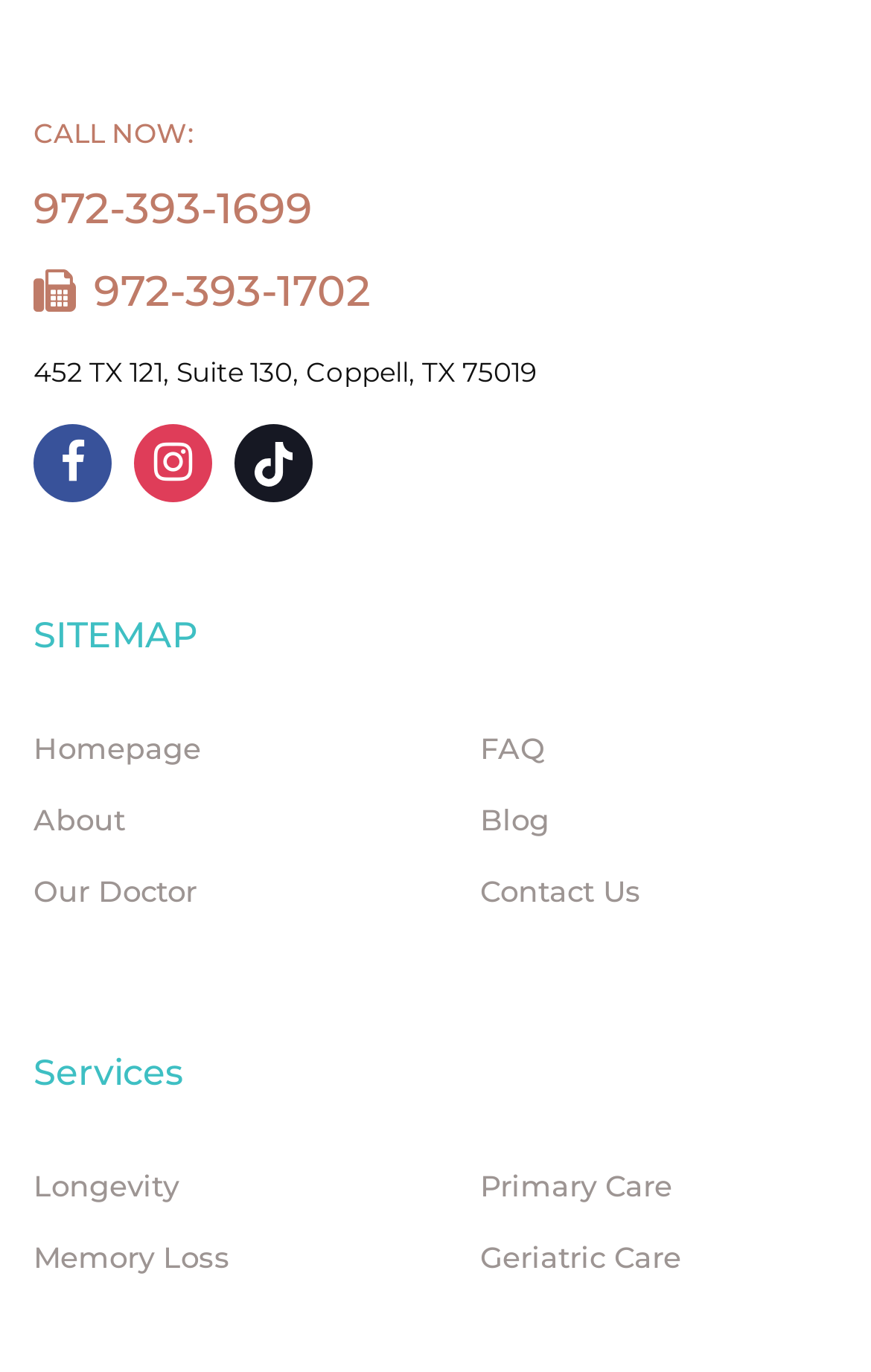What is the name of the doctor's blog?
Respond to the question with a well-detailed and thorough answer.

I found the name of the blog by looking at the sitemap section of the webpage, where it lists several links, including one to the doctor's blog, simply titled 'Blog'.